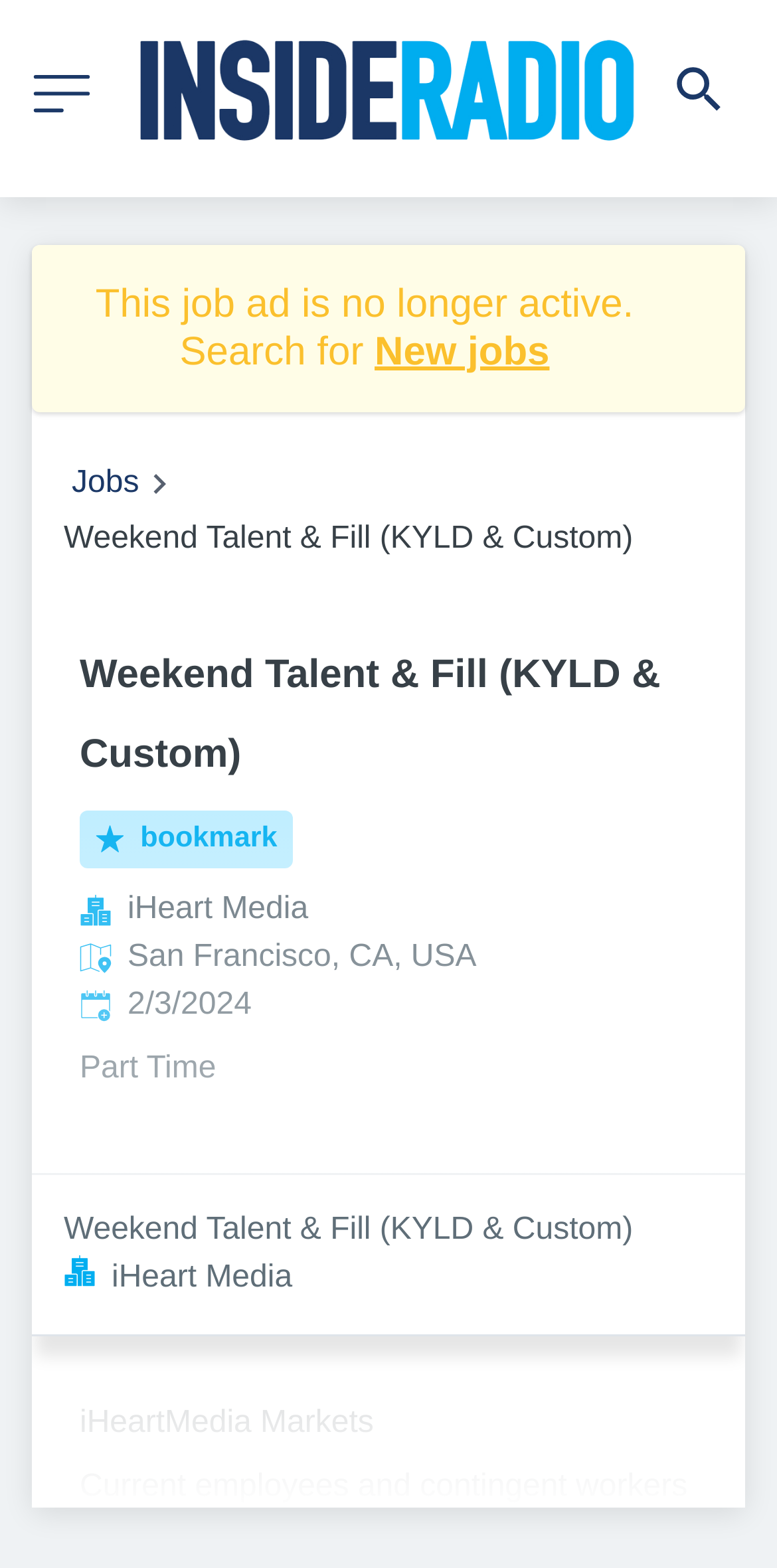Generate the text content of the main headline of the webpage.

Weekend Talent & Fill (KYLD & Custom)